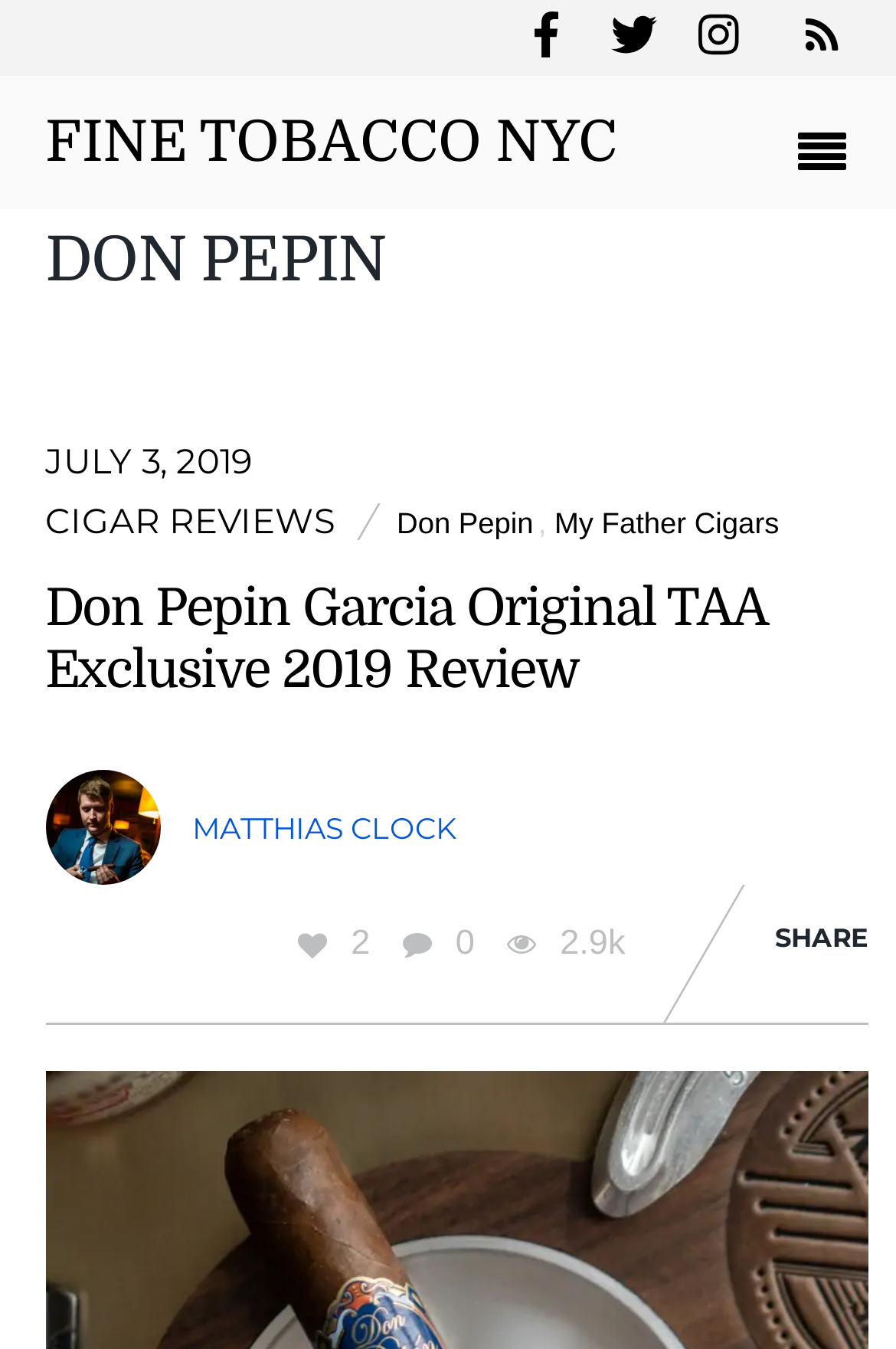Based on the element description: "aria-label="twitter"", identify the bounding box coordinates for this UI element. The coordinates must be four float numbers between 0 and 1, listed as [left, top, right, bottom].

[0.672, 0.009, 0.744, 0.037]